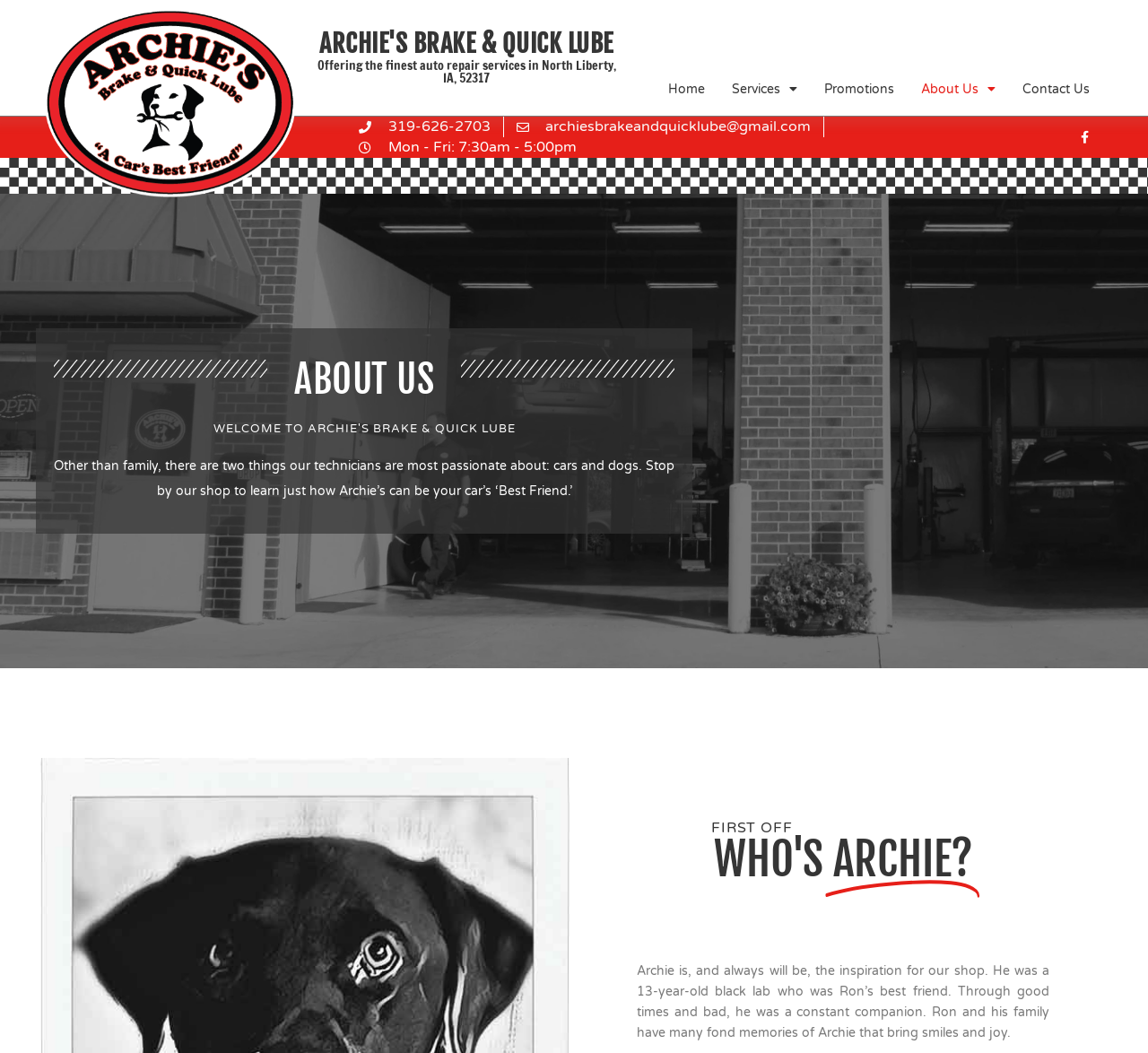Determine the bounding box coordinates for the area that should be clicked to carry out the following instruction: "Click the 'Services' link".

[0.626, 0.068, 0.706, 0.101]